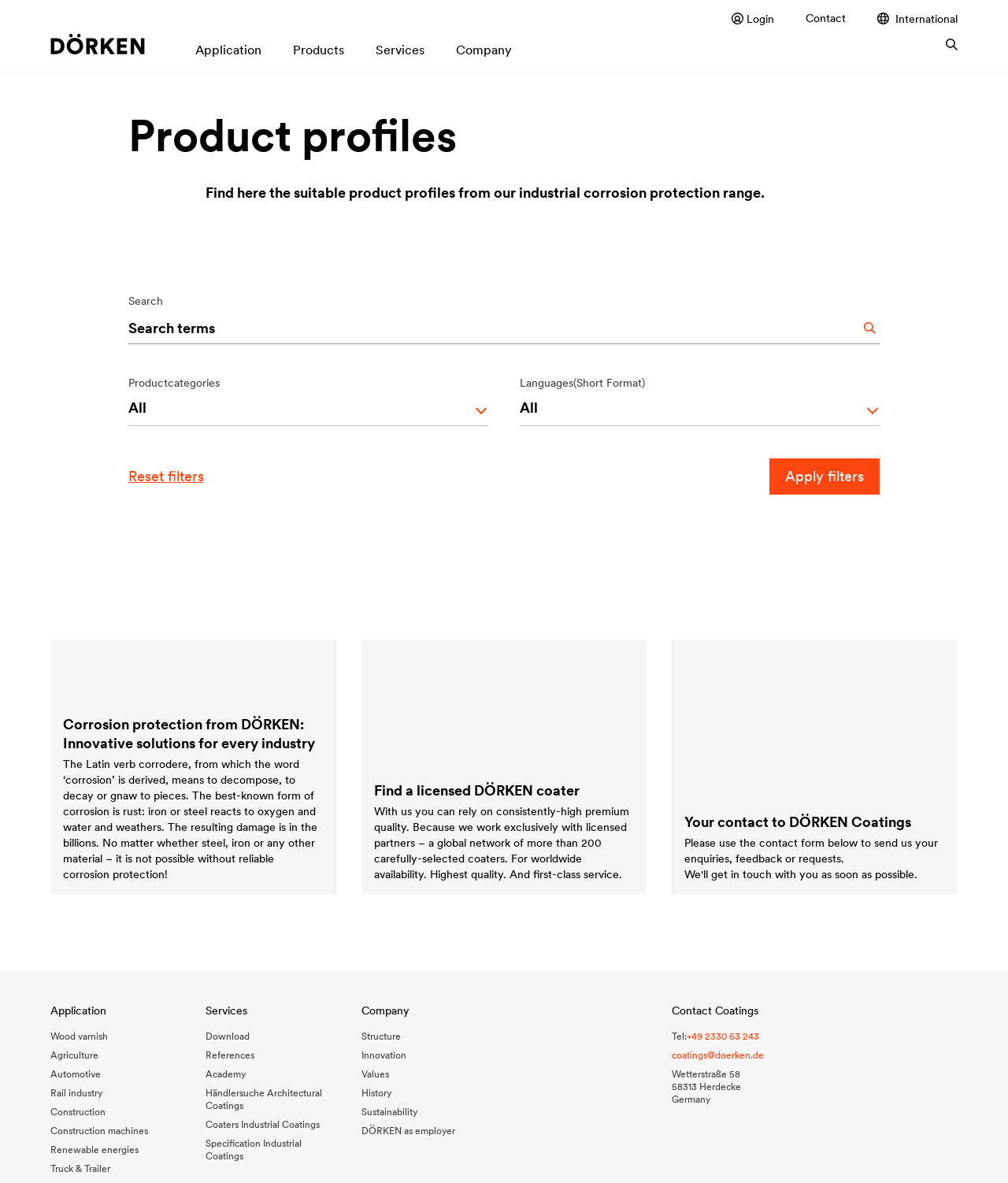What are the product categories?
Examine the webpage screenshot and provide an in-depth answer to the question.

The product categories are listed as links below the static text 'Productcategories', including Wood varnish, Agriculture, Automotive, Rail industry, Construction, Construction machines, Renewable energies, and Truck & Trailer, indicating that the company provides corrosion protection solutions for various industries.